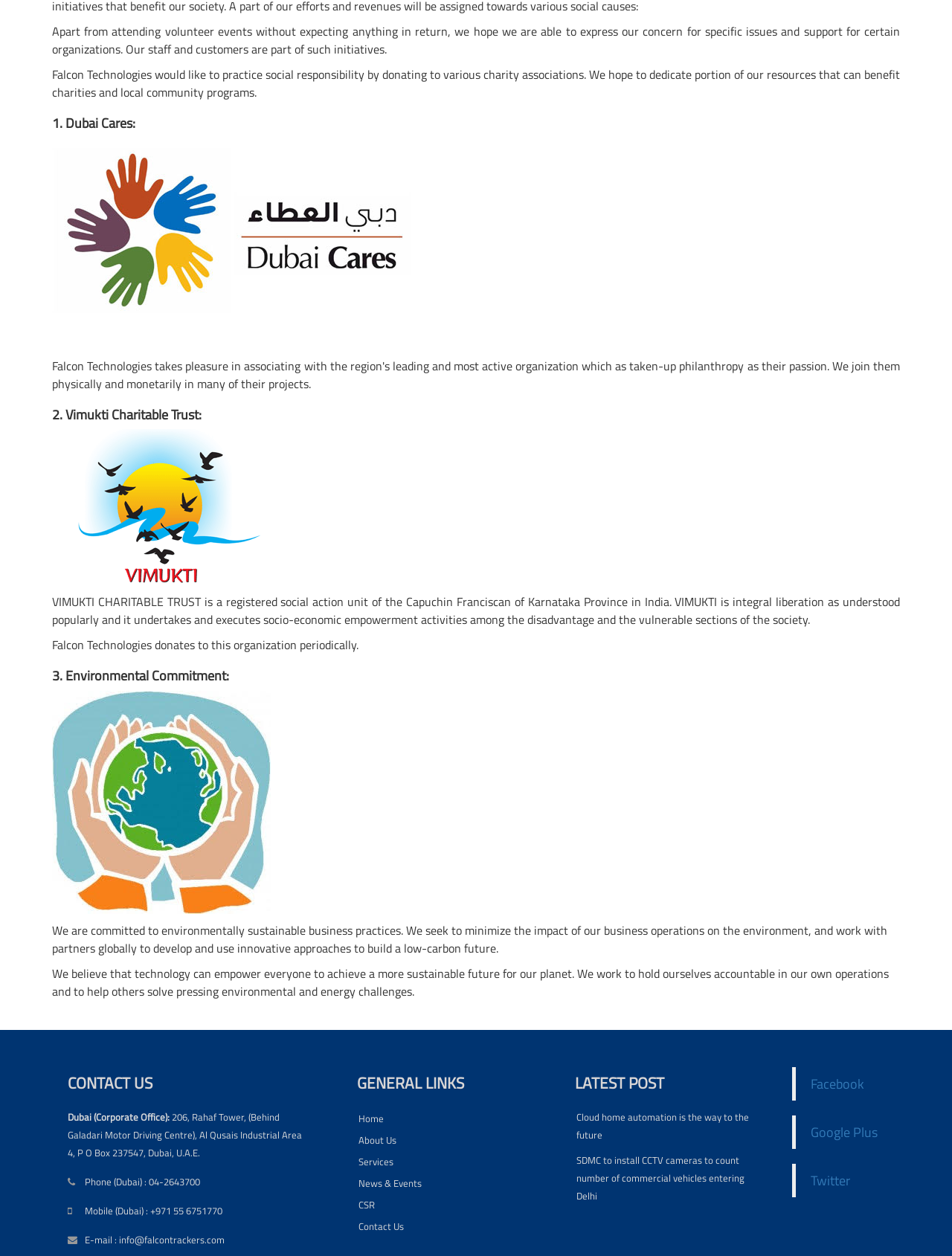Identify the bounding box coordinates for the UI element described as follows: News & Events. Use the format (top-left x, top-left y, bottom-right x, bottom-right y) and ensure all values are floating point numbers between 0 and 1.

[0.377, 0.936, 0.443, 0.948]